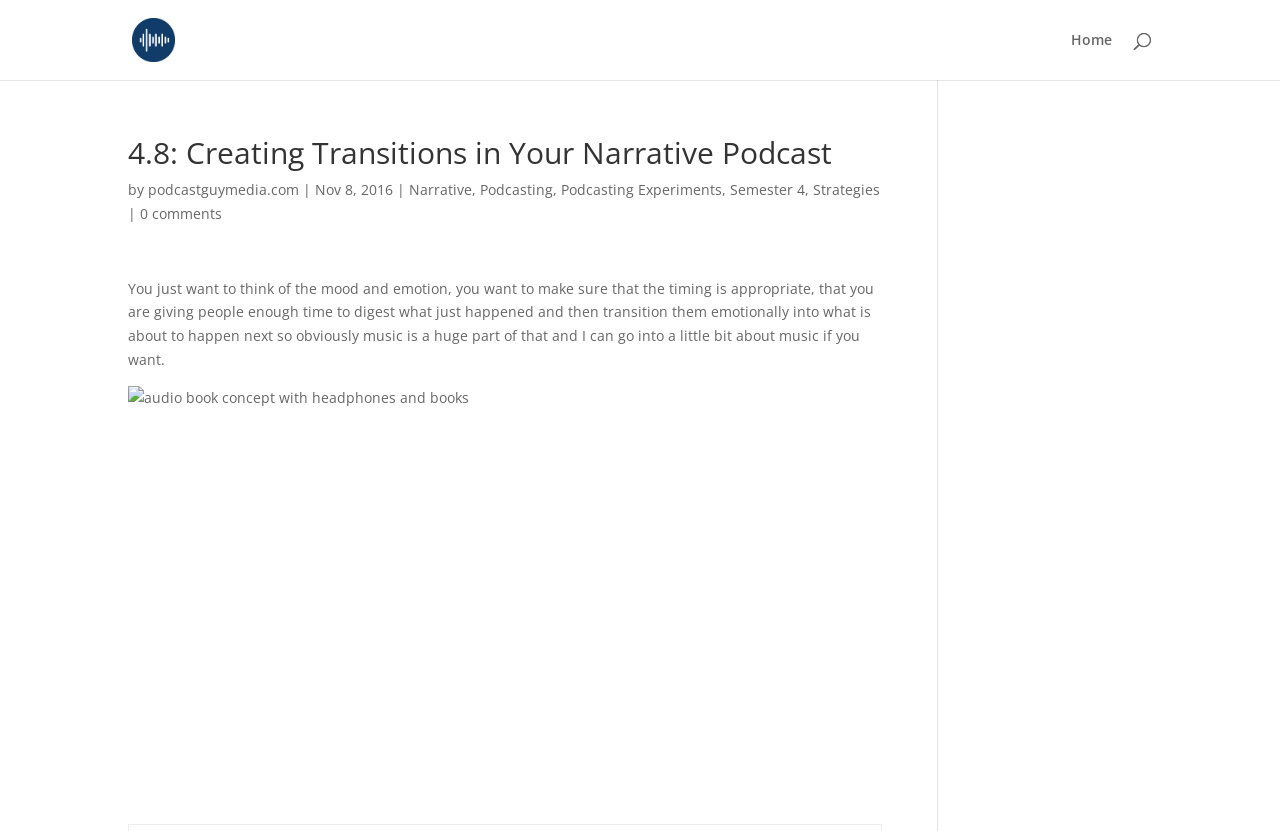Identify the bounding box of the UI element described as follows: "Podcasting". Provide the coordinates as four float numbers in the range of 0 to 1 [left, top, right, bottom].

[0.375, 0.217, 0.432, 0.239]